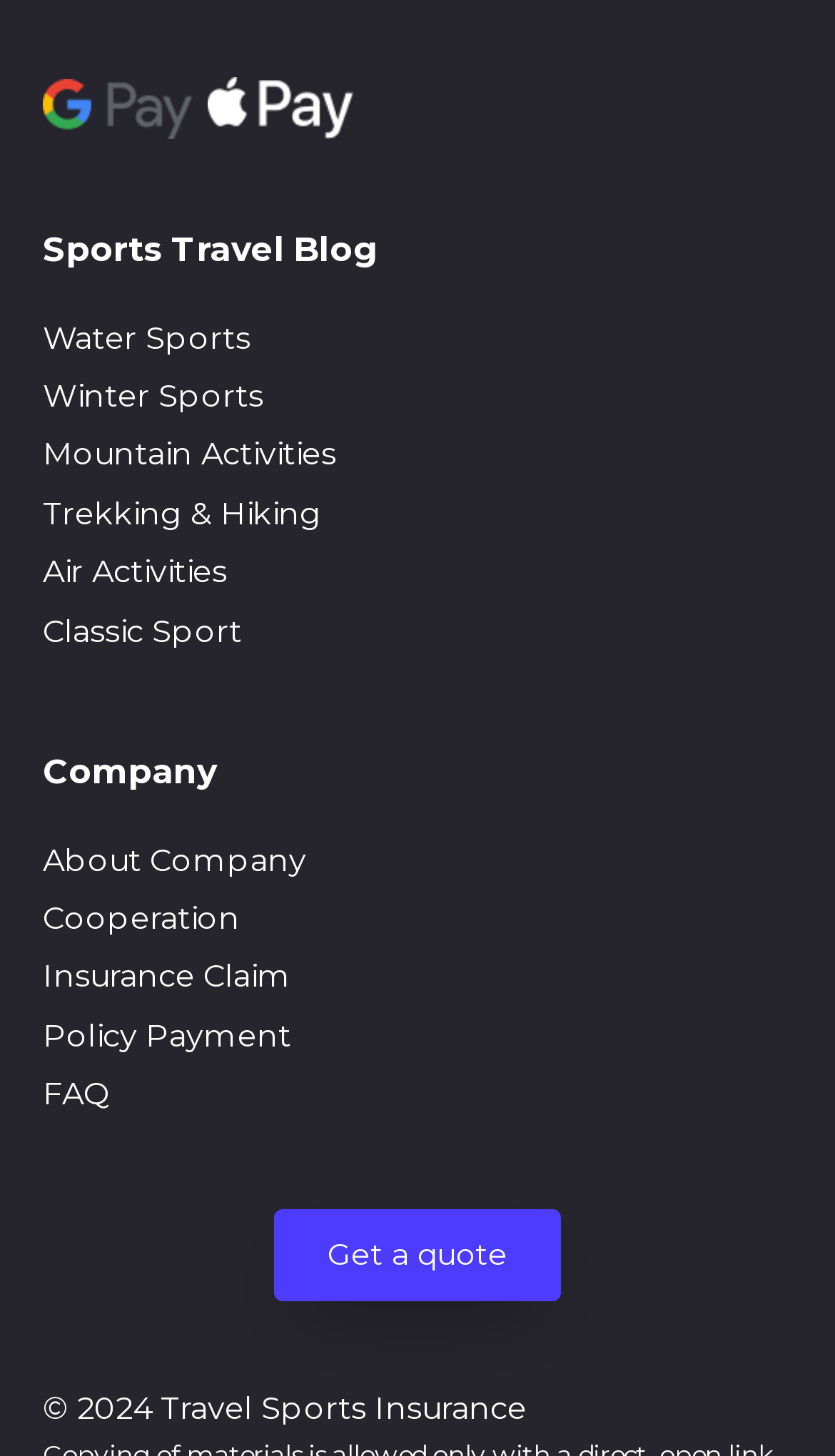Can you determine the bounding box coordinates of the area that needs to be clicked to fulfill the following instruction: "View About Company"?

[0.051, 0.575, 0.367, 0.607]